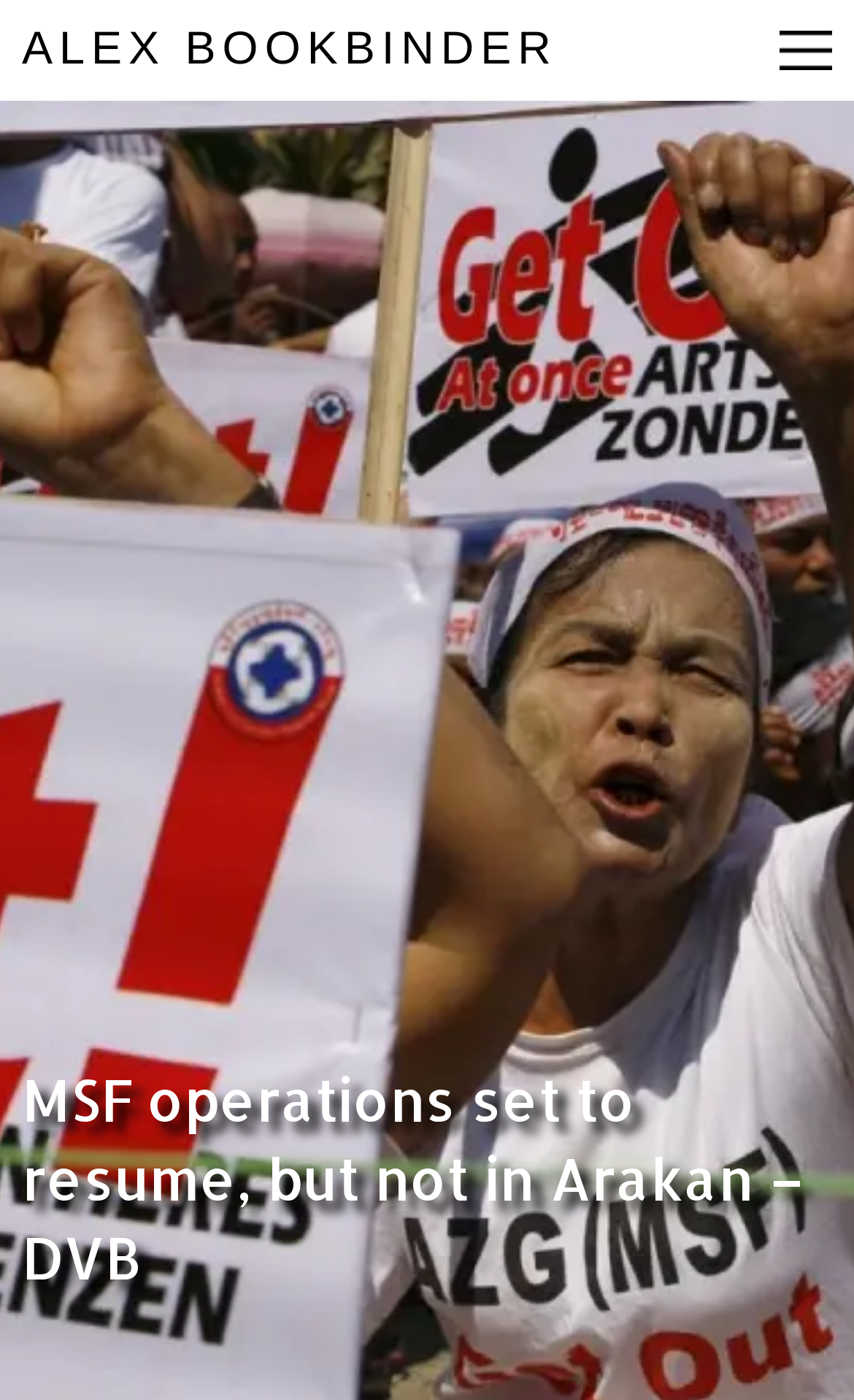Identify the bounding box coordinates for the UI element described as: "Menu". The coordinates should be provided as four floats between 0 and 1: [left, top, right, bottom].

[0.913, 0.016, 0.974, 0.056]